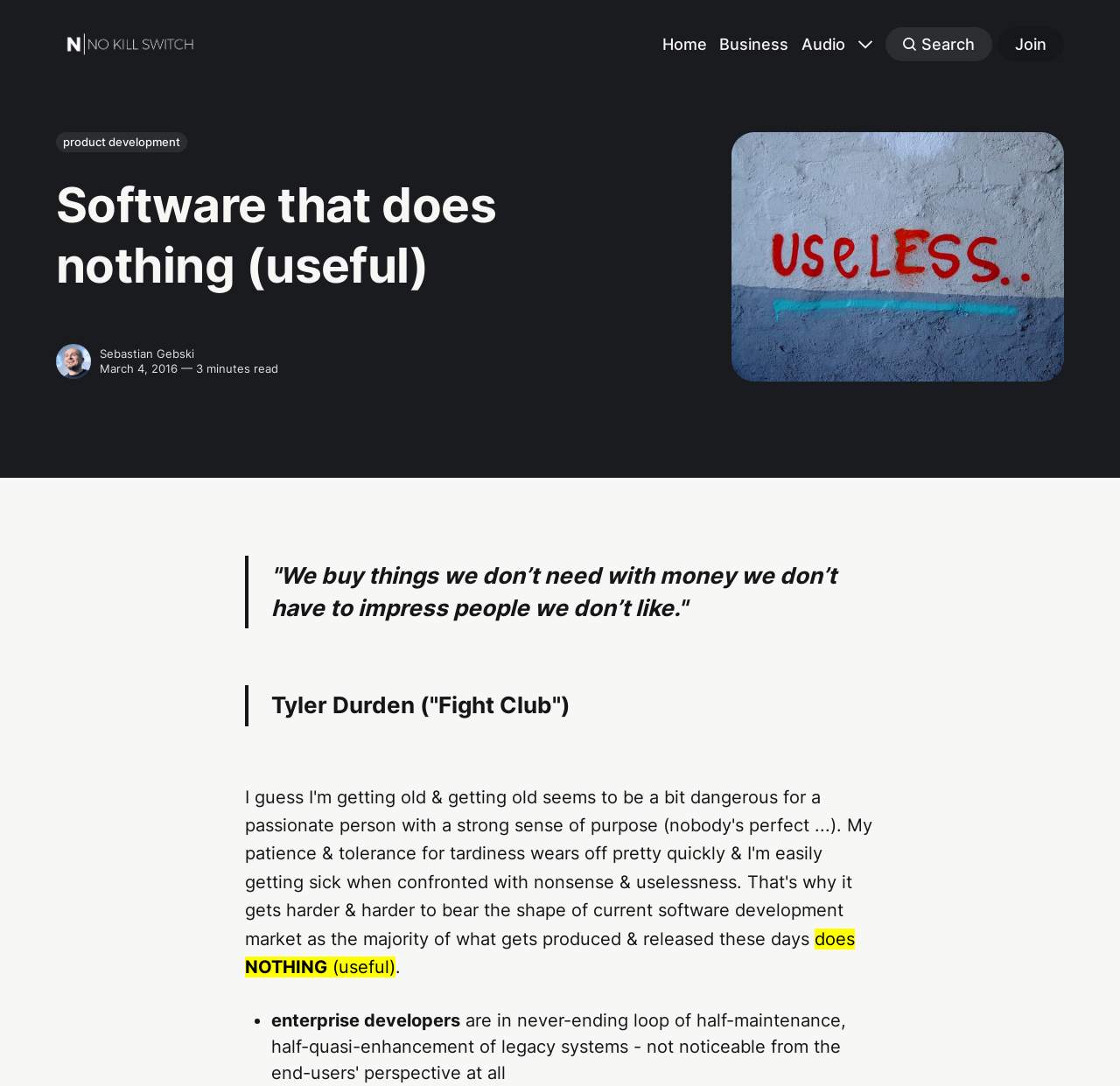Please provide a one-word or phrase answer to the question: 
What is the purpose of the software mentioned on the webpage?

It does nothing useful